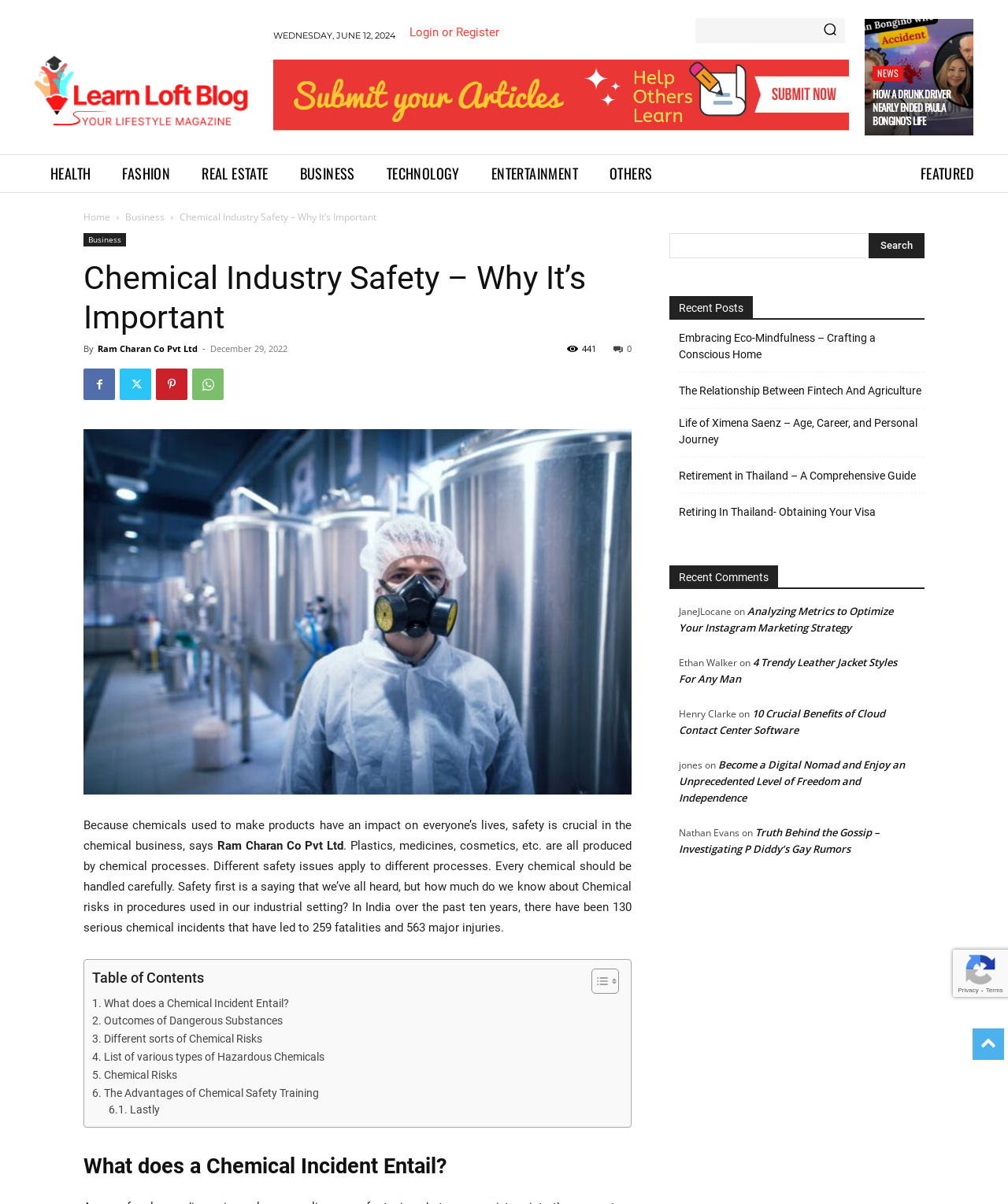Can you find the bounding box coordinates for the element to click on to achieve the instruction: "View recent posts"?

[0.664, 0.246, 0.917, 0.266]